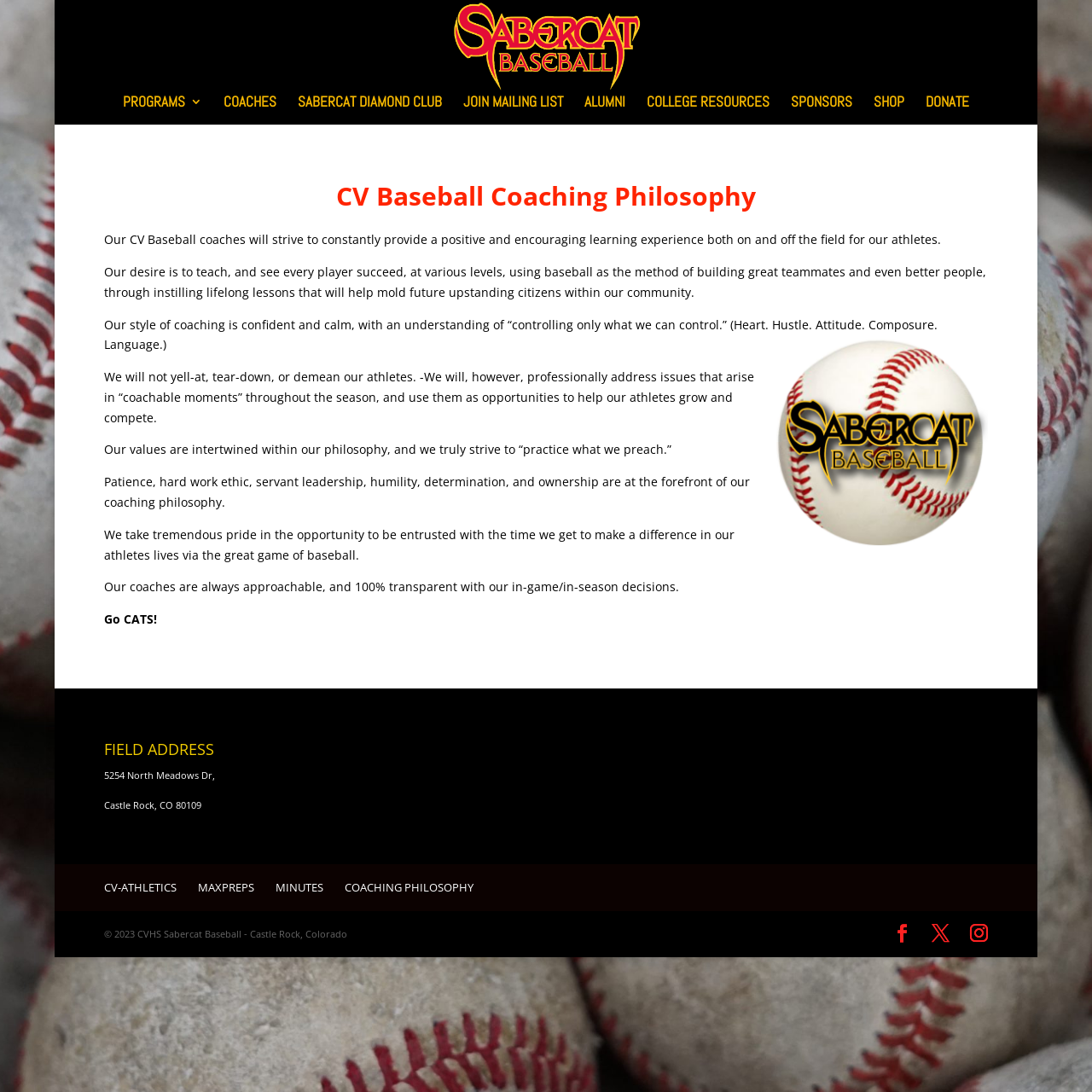Elaborate on the information and visuals displayed on the webpage.

The webpage is about the coaching philosophy of CVHS Sabercat Baseball. At the top, there is a logo image of CVHS Sabercat Baseball, accompanied by a link to the same name. Below the logo, there are seven links to different sections of the website, including PROGRAMS, COACHES, SABERCAT DIAMOND CLUB, and others.

The main content of the webpage is an article that outlines the coaching philosophy of CVHS Sabercat Baseball. The article is divided into several paragraphs, each describing a different aspect of the philosophy. The text explains that the coaches strive to provide a positive and encouraging learning experience for athletes, both on and off the field. They aim to teach valuable life lessons and build character, rather than just focusing on winning.

The coaching philosophy is described as confident and calm, with an emphasis on controlling what can be controlled. The coaches promise to address issues professionally and use them as opportunities for growth. The values of patience, hard work, servant leadership, humility, determination, and ownership are highlighted as key components of the philosophy.

At the bottom of the webpage, there is a section with contact information, including the field address and links to other websites, such as CV-ATHLETICS and MAXPREPS. There are also social media links and a copyright notice.